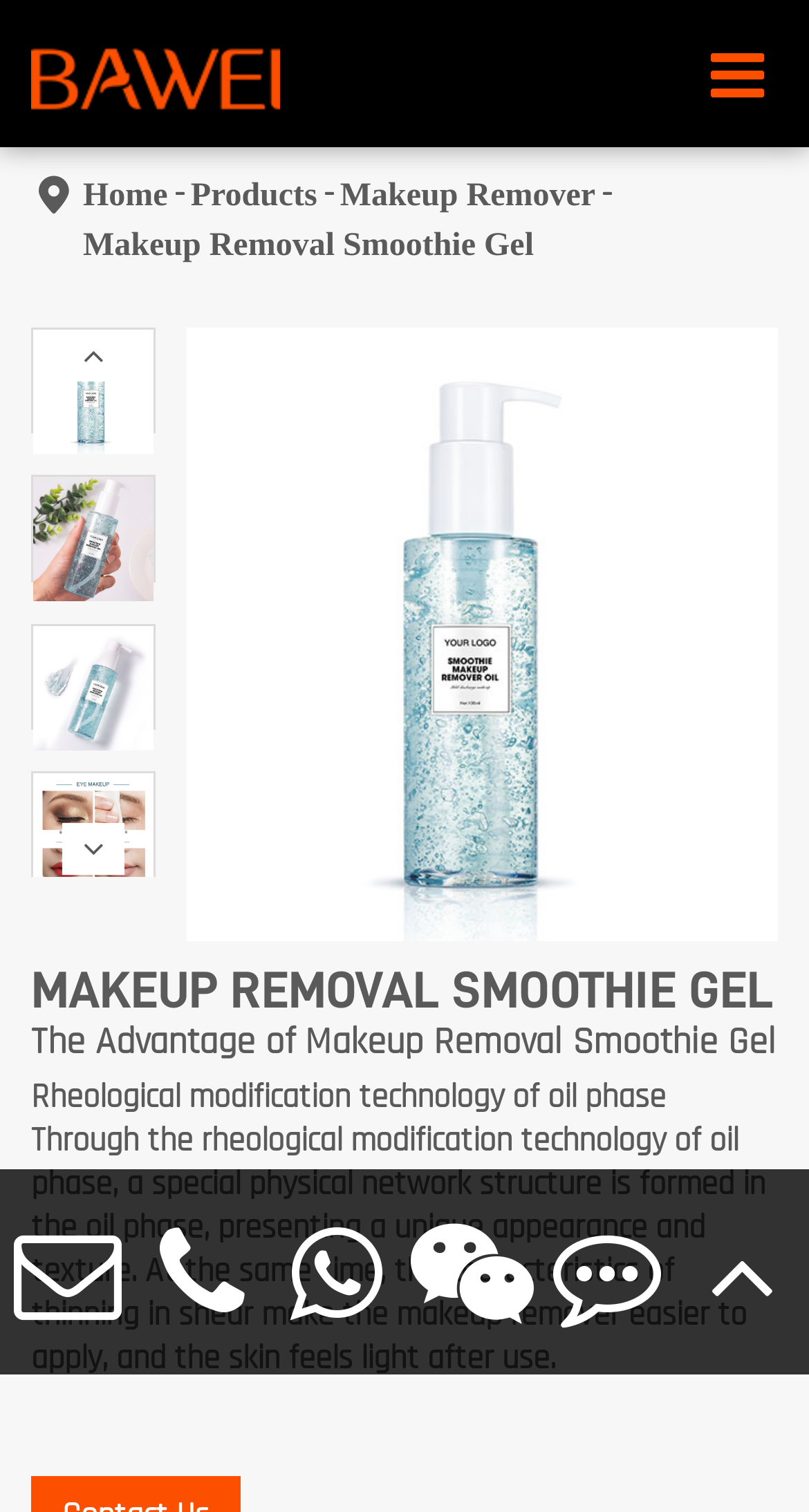Construct a comprehensive description capturing every detail on the webpage.

The webpage is about the product "Makeup Removal Smoothie Gel" from Guangdong Bawei Biotechnology Corporation. At the top left, there is a logo of the corporation, accompanied by a link to the corporation's homepage. Below the logo, there is a navigation menu with links to "Home", "Products", "Makeup Remover", and the current page "Makeup Removal Smoothie Gel".

On the left side, there is a series of six small images showcasing the product, with a larger image on the right side. Above the larger image, there are two buttons, "Previous slide" and "Next slide", allowing users to navigate through the product images.

The main content of the page is divided into sections. The first section has a heading "MAKEUP REMOVAL SMOOTHIE GEL" followed by a subheading "The Advantage of Makeup Removal Smoothie Gel". Below this, there is a paragraph describing the product's rheological modification technology of oil phase, which forms a special physical network structure in the oil phase, giving it a unique appearance and texture.

At the bottom of the page, there are several links and contact information, including email, phone numbers, and social media links. There is also a "Feedback" link and a "TOP" link that allows users to jump to the top of the page.